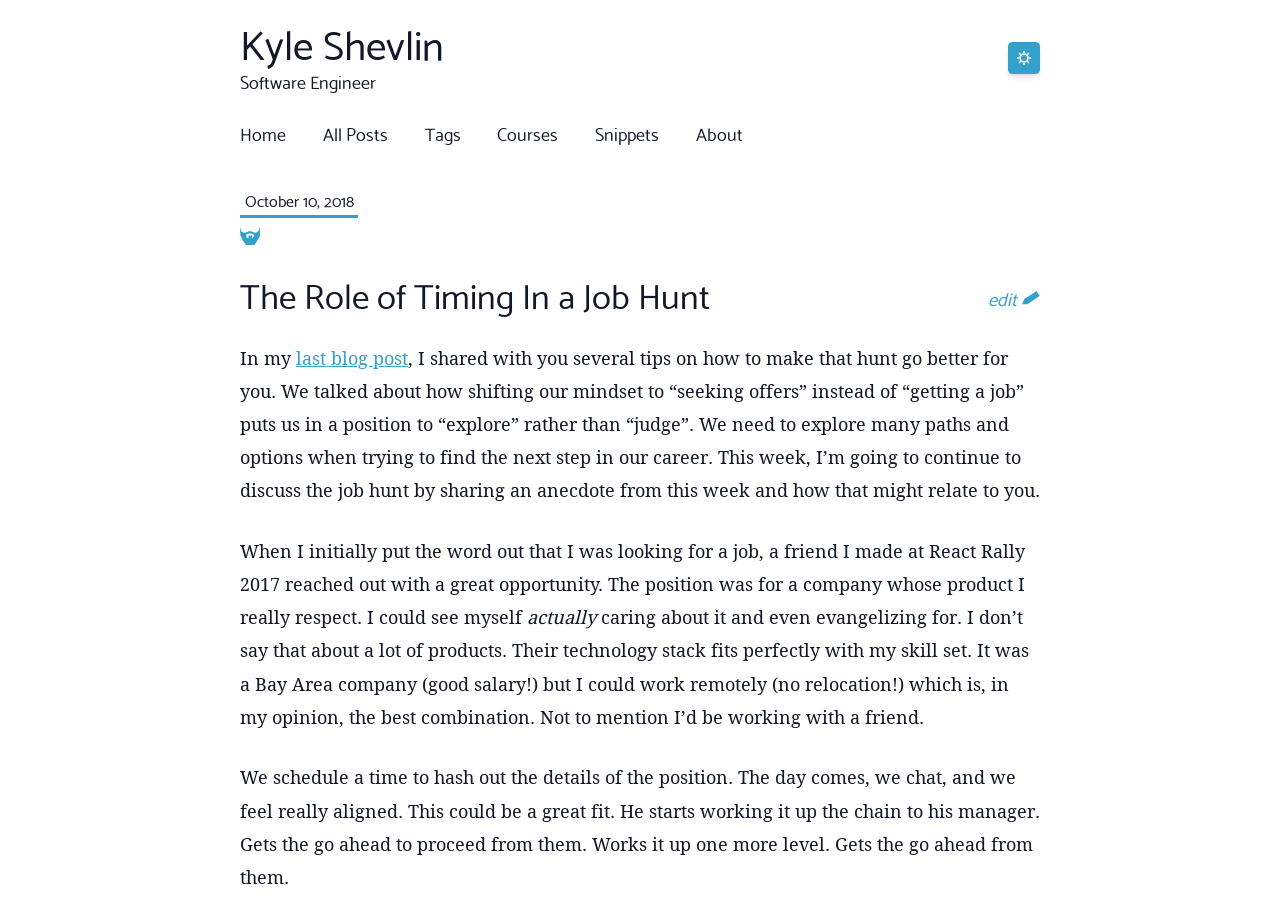Provide the bounding box coordinates of the HTML element this sentence describes: "last blog post".

[0.231, 0.385, 0.319, 0.412]